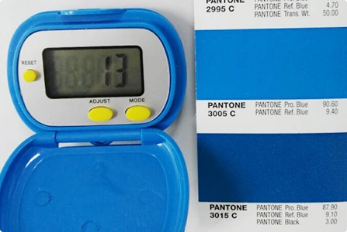What is the color of the pedometer's shell?
Provide a short answer using one word or a brief phrase based on the image.

Bright blue